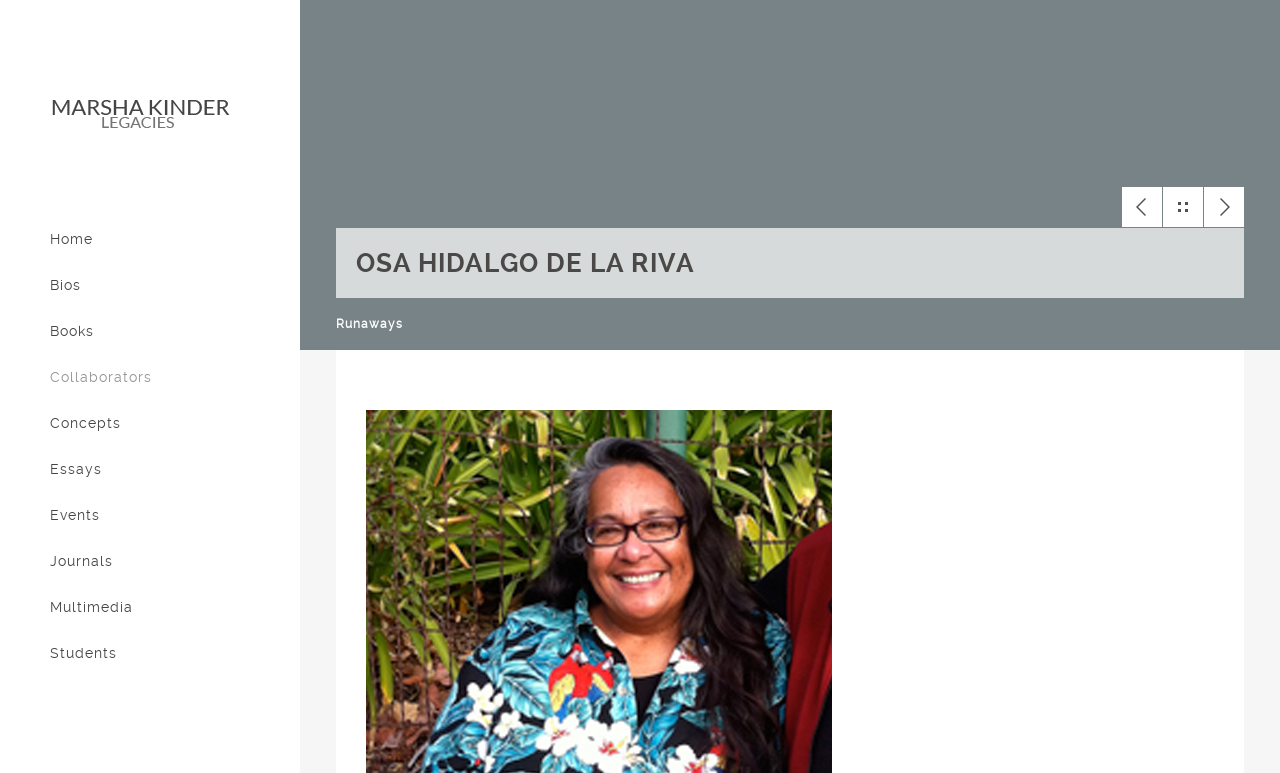Determine the bounding box coordinates of the area to click in order to meet this instruction: "Contact Us".

None